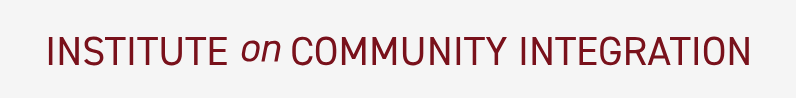Generate a detailed caption for the image.

The image features the logo of the Institute on Community Integration, which prominently displays the name in a bold, maroon font. The layout emphasizes the word "on" in a slightly smaller size and varying style to create a visual contrast between the words "INSTITUTE" and "COMMUNITY INTEGRATION." This design approach reflects the institute's commitment to community involvement and inclusivity, aligning with its mission to support individuals with disabilities. The logo appears against a light gray background, enhancing its visibility and significance.